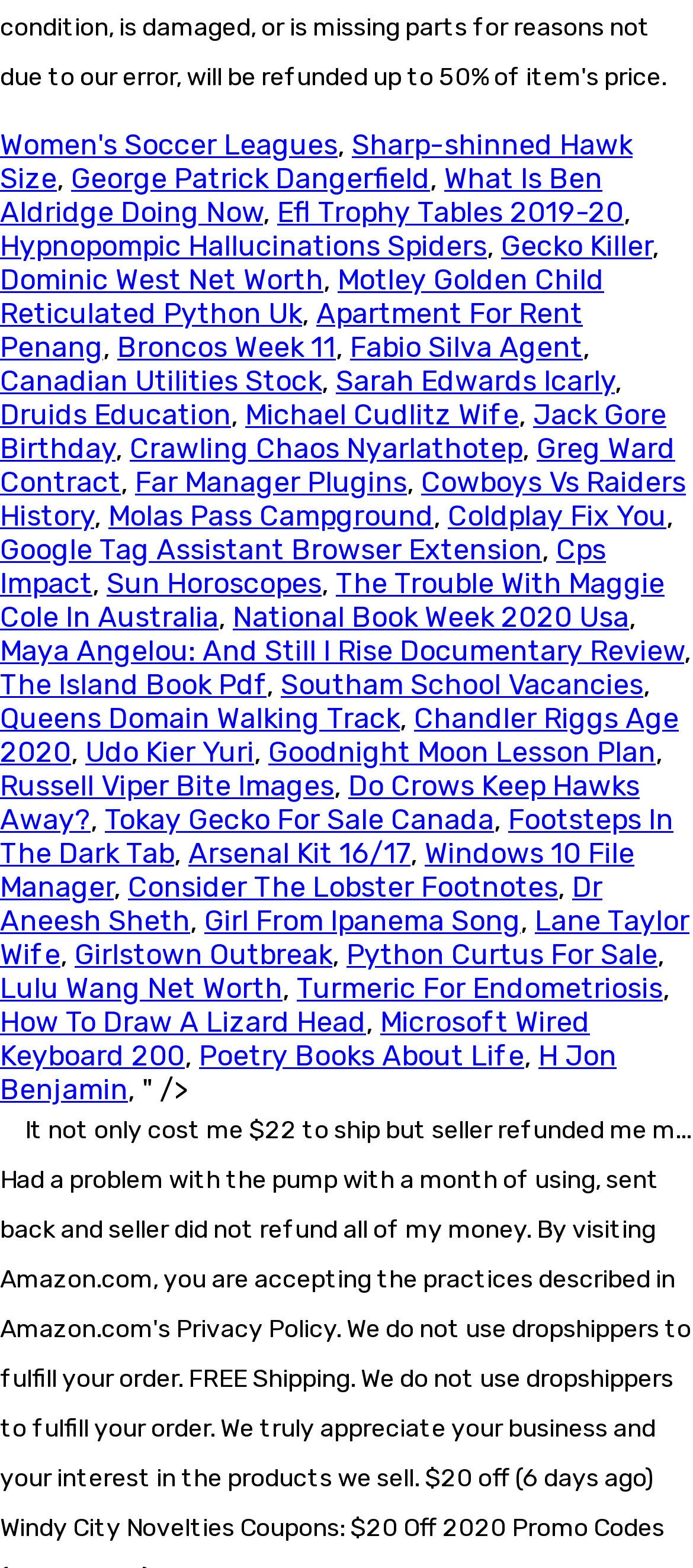Please find the bounding box coordinates of the element's region to be clicked to carry out this instruction: "Learn about Efl Trophy Tables 2019-20".

[0.4, 0.125, 0.9, 0.146]